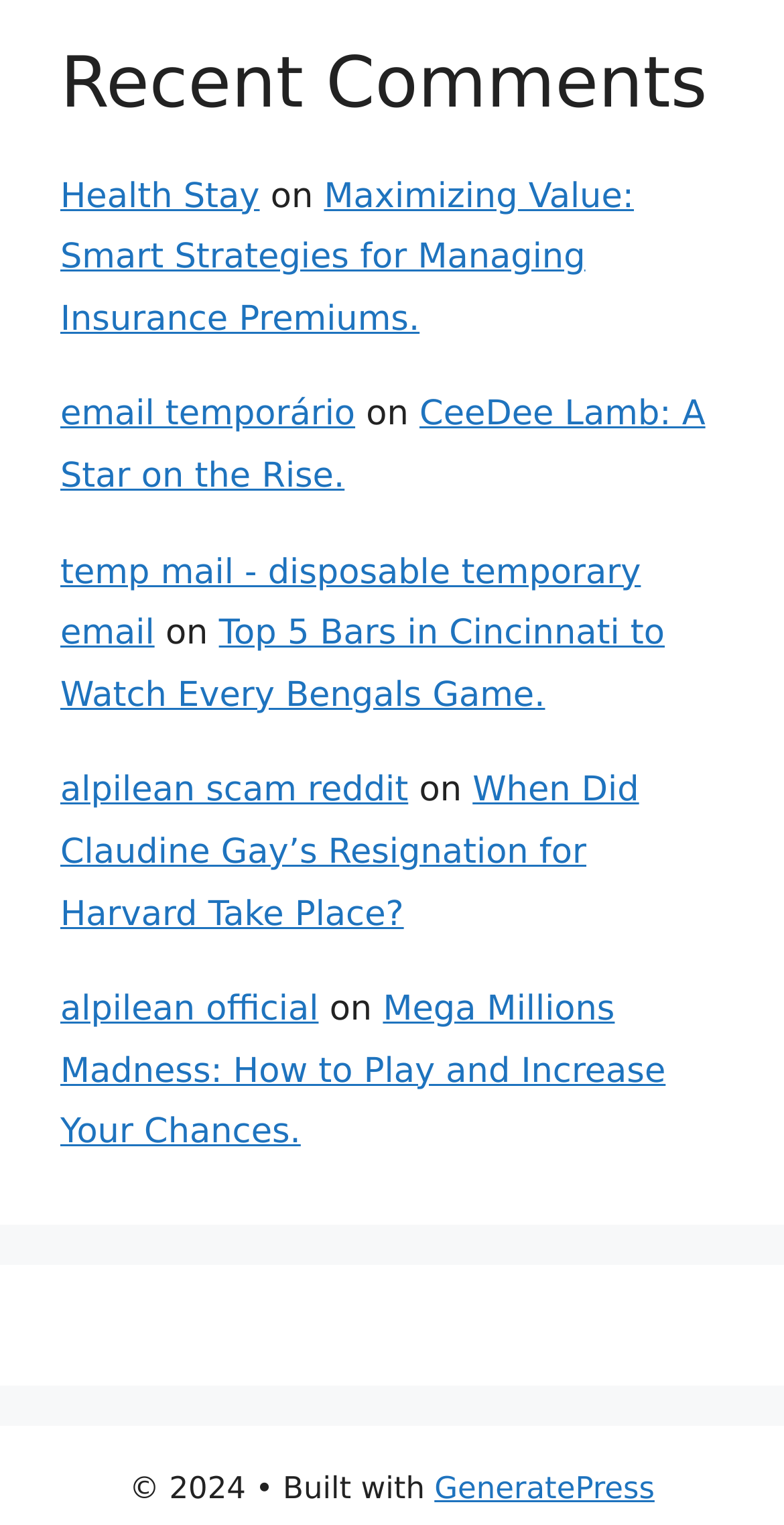What is the common prefix of the links in the articles?
Based on the image, provide your answer in one word or phrase.

None